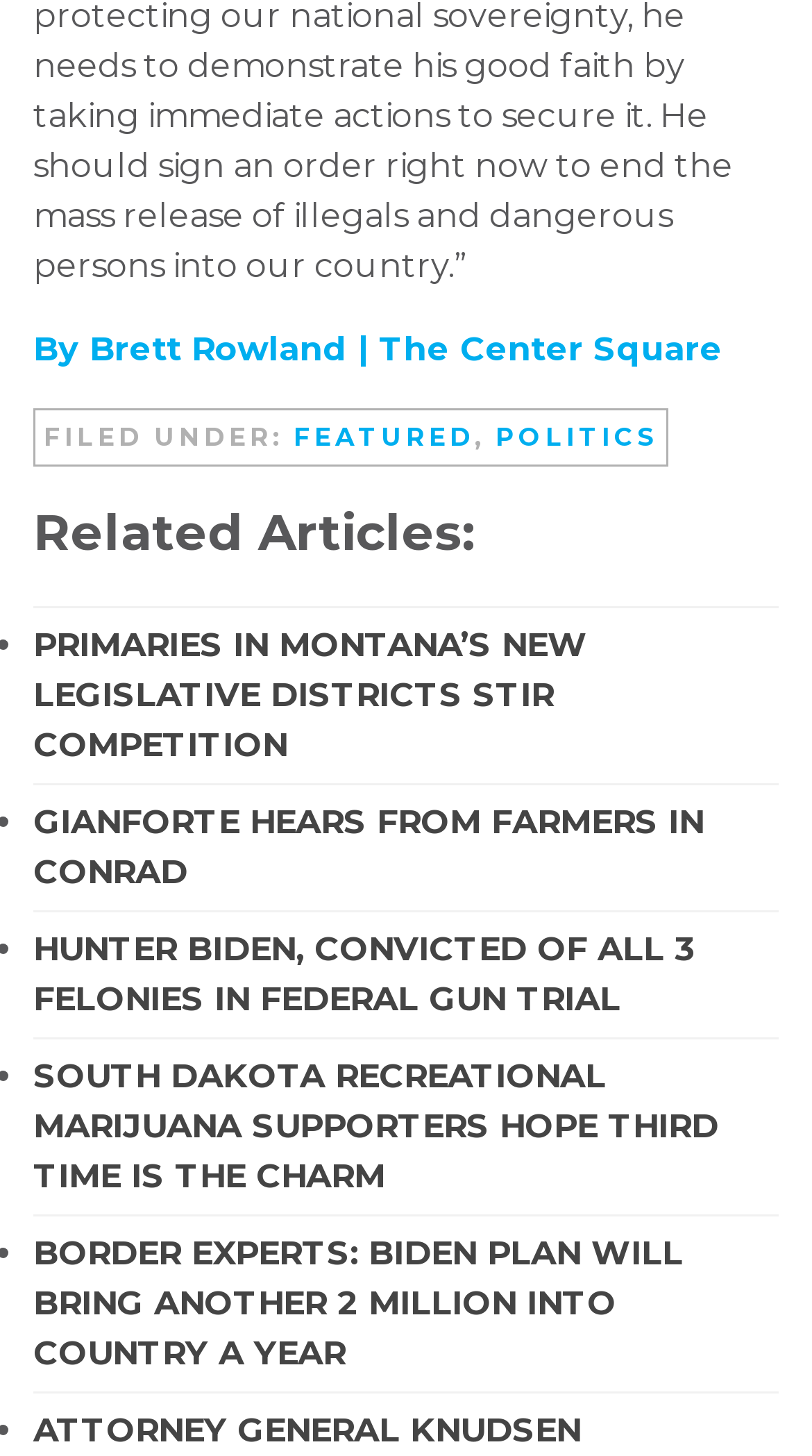Determine the coordinates of the bounding box for the clickable area needed to execute this instruction: "View PRIMARIES IN MONTANA’S NEW LEGISLATIVE DISTRICTS STIR COMPETITION article".

[0.041, 0.429, 0.723, 0.525]